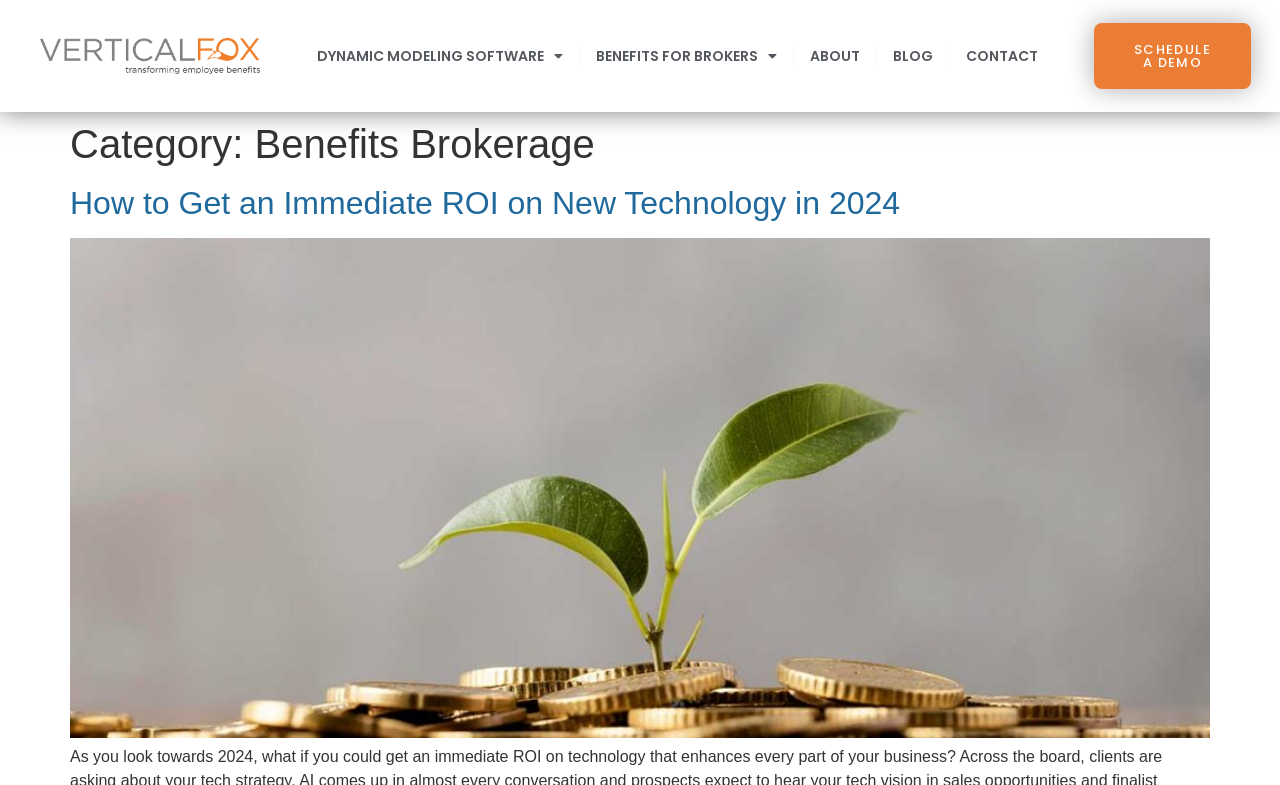Locate the bounding box of the user interface element based on this description: "SCHEDULE A DEMO".

[0.855, 0.029, 0.977, 0.113]